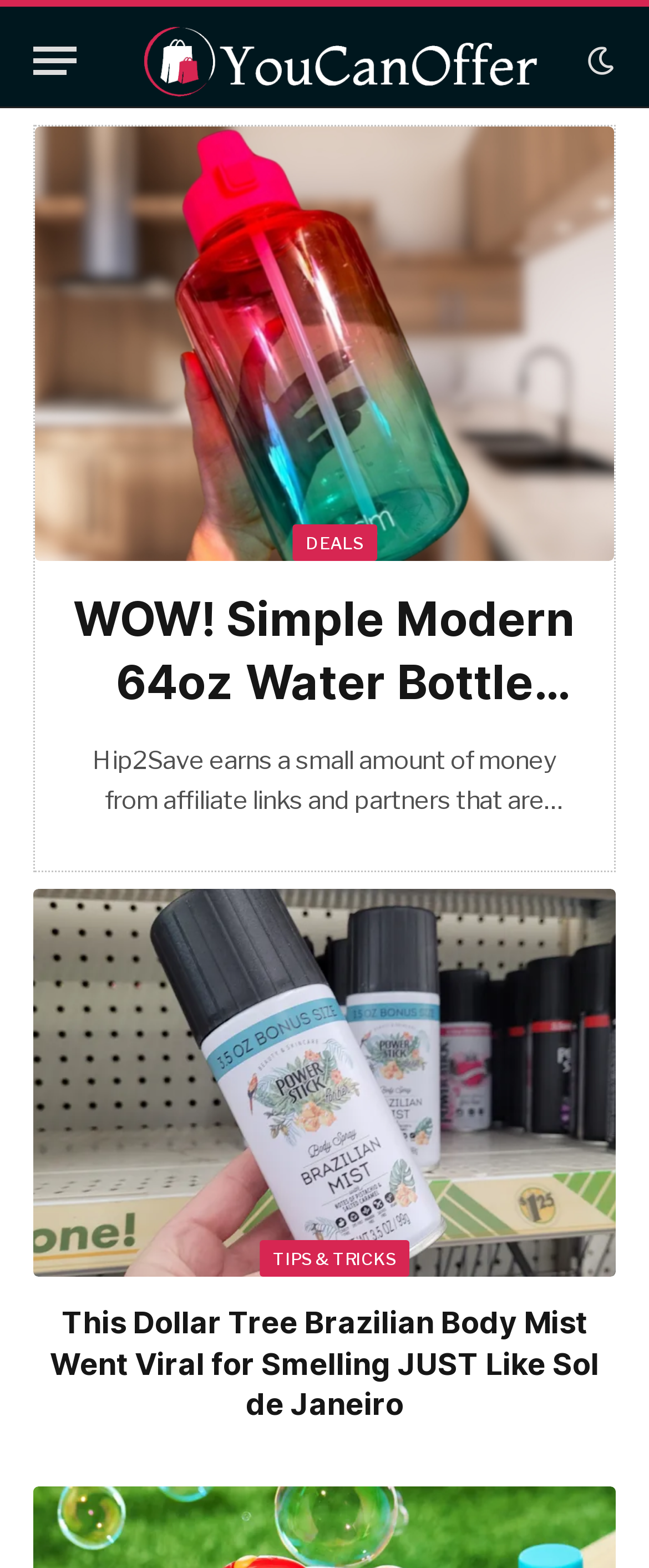Look at the image and give a detailed response to the following question: How many articles are on this webpage?

There are two article elements on the webpage, each with its own heading and link text, which suggests that there are two separate articles or deals being presented on the webpage.